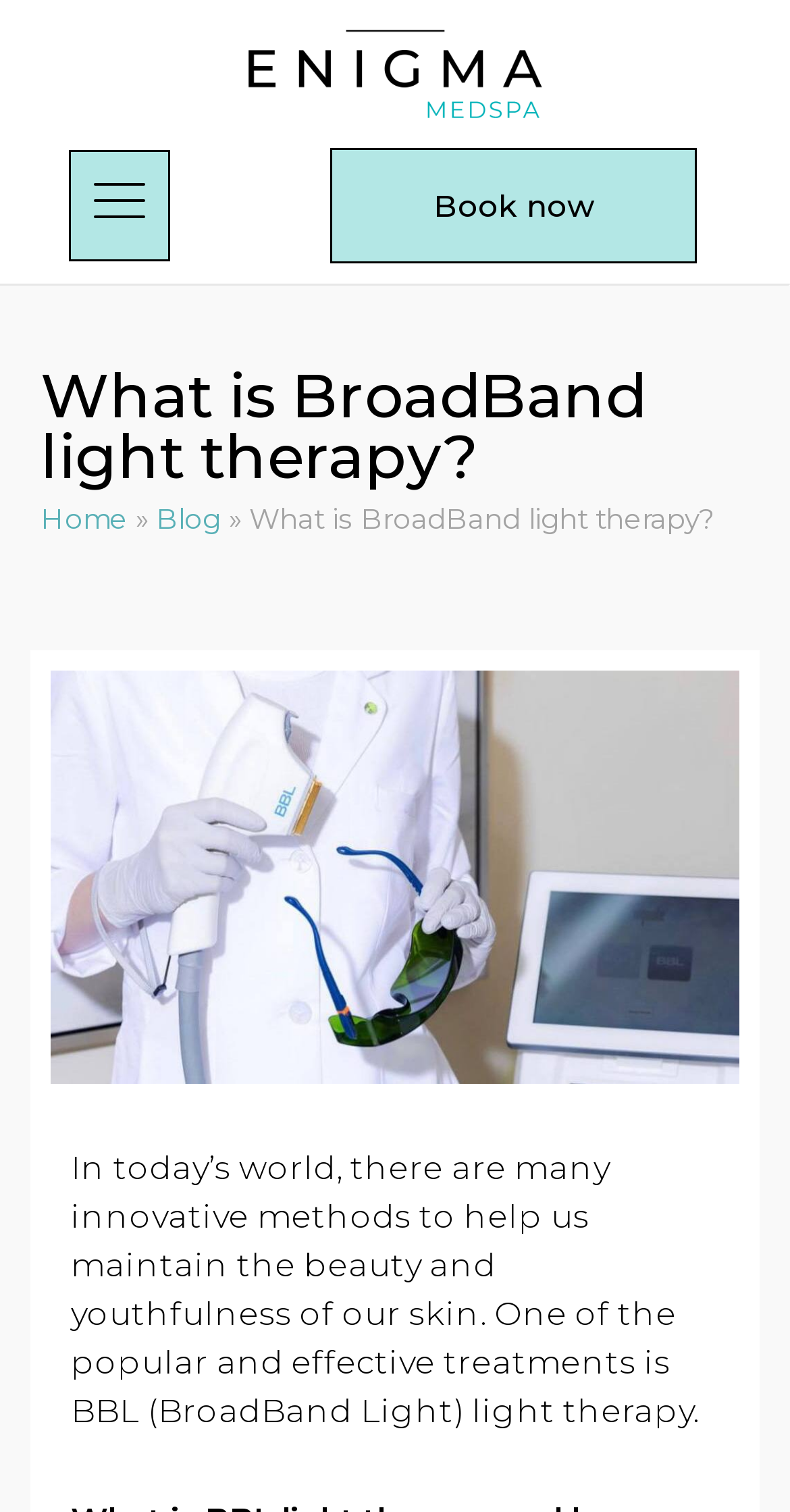Locate the bounding box coordinates of the UI element described by: "Book now". Provide the coordinates as four float numbers between 0 and 1, formatted as [left, top, right, bottom].

[0.418, 0.098, 0.882, 0.174]